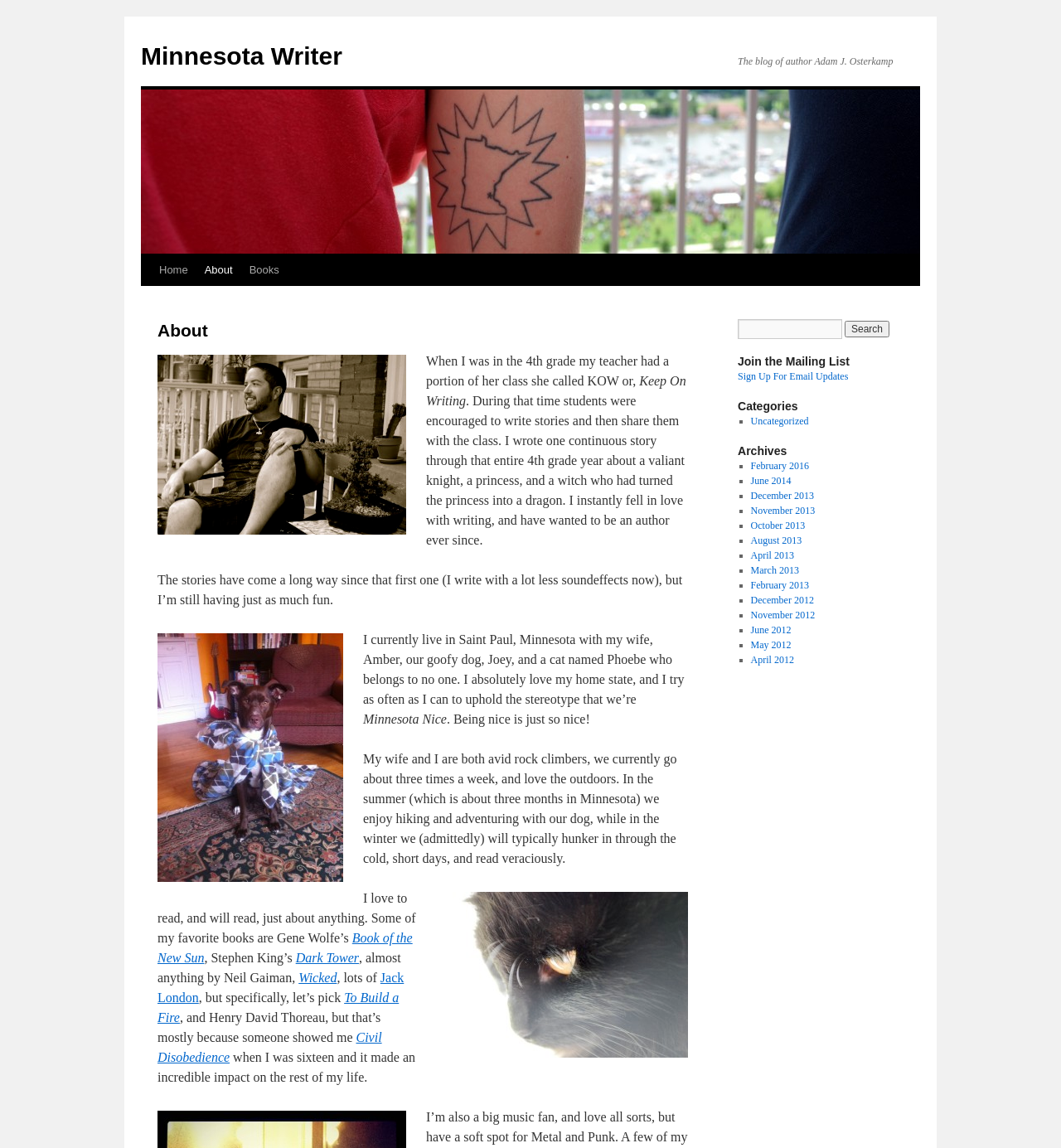Kindly provide the bounding box coordinates of the section you need to click on to fulfill the given instruction: "Click the 'Home' link".

[0.142, 0.222, 0.185, 0.249]